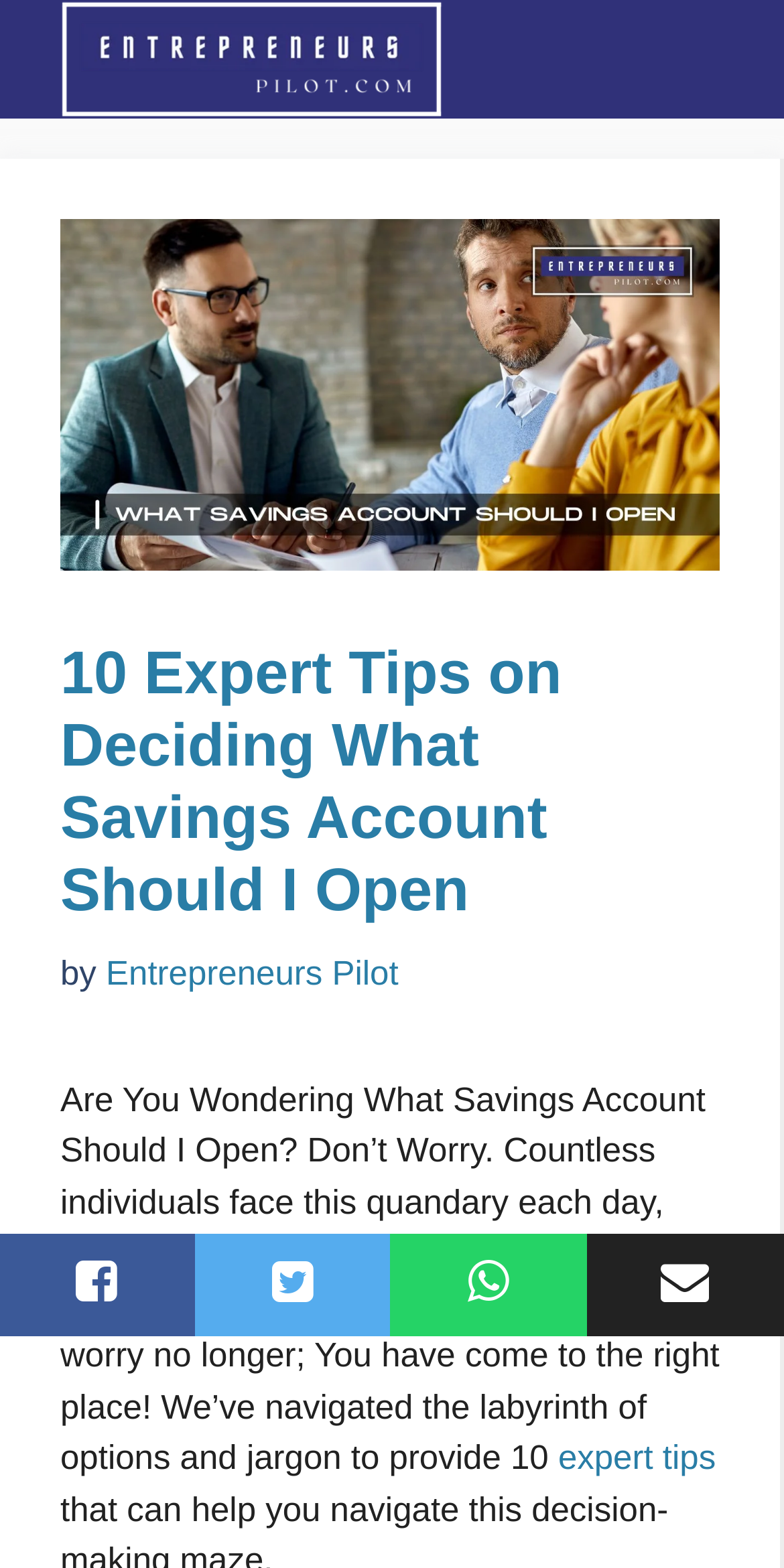Give a one-word or short phrase answer to the question: 
How many expert tips are provided in the article?

10